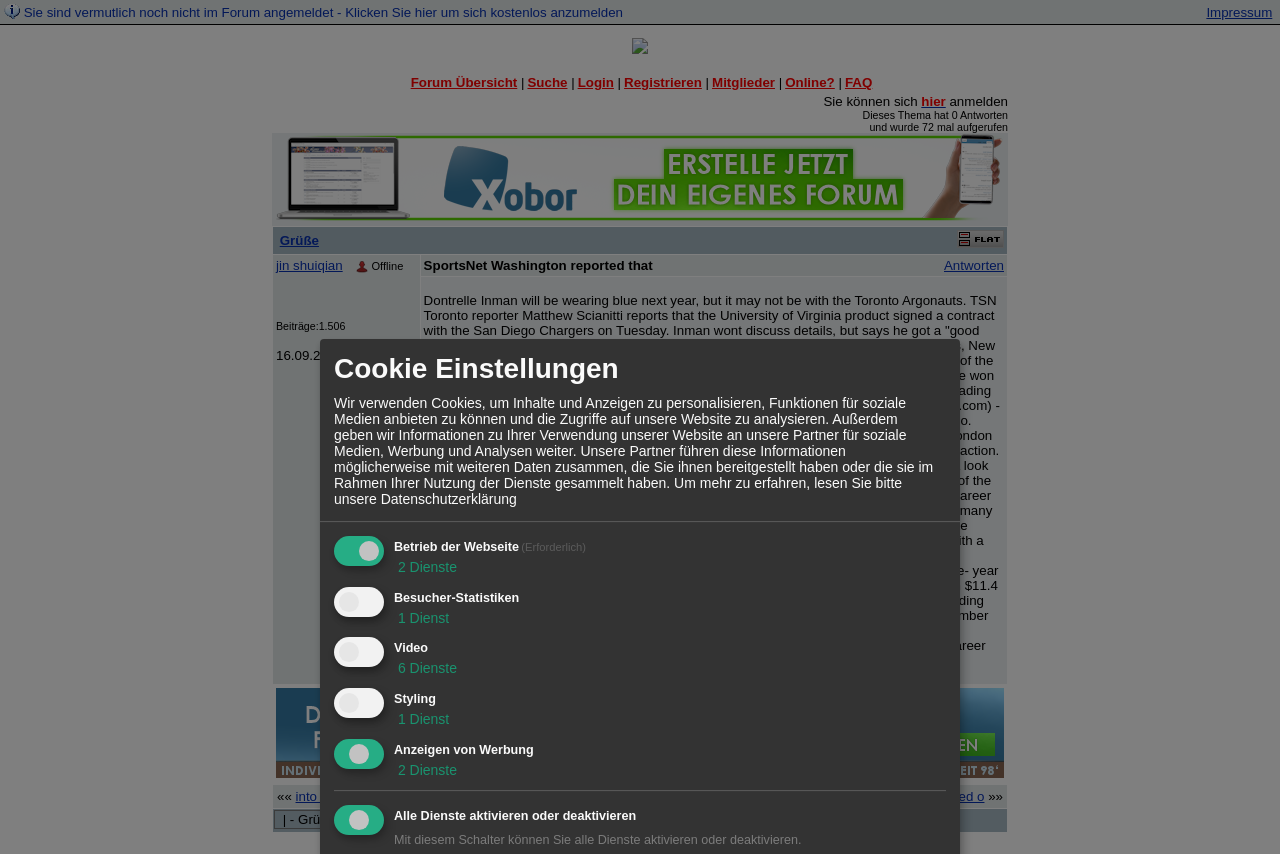Provide a one-word or short-phrase response to the question:
How many answers does this topic have?

0